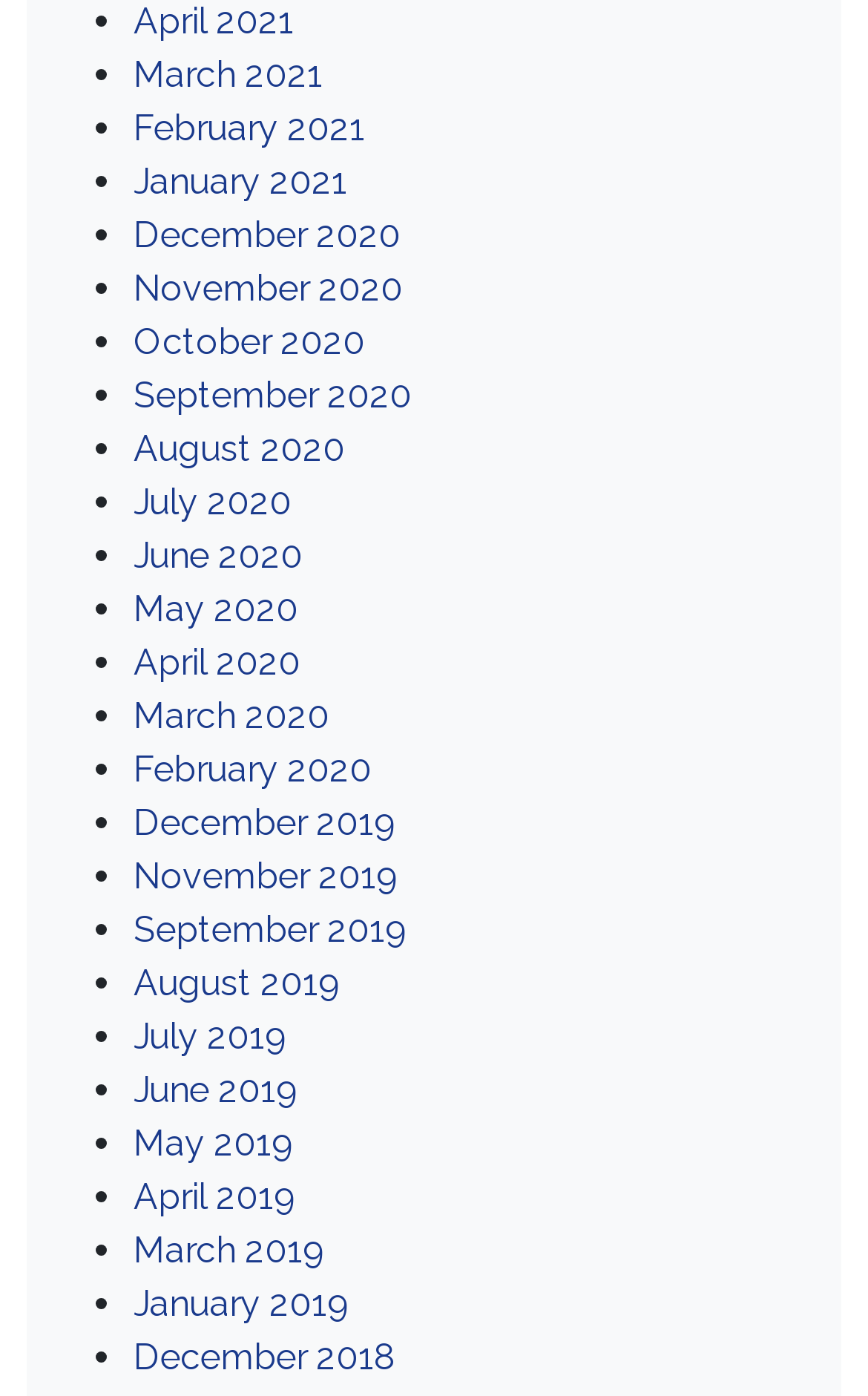Are the months listed in chronological order?
Please give a well-detailed answer to the question.

I examined the list of links and found that the months are listed in chronological order, with the most recent month first and the earliest month last.